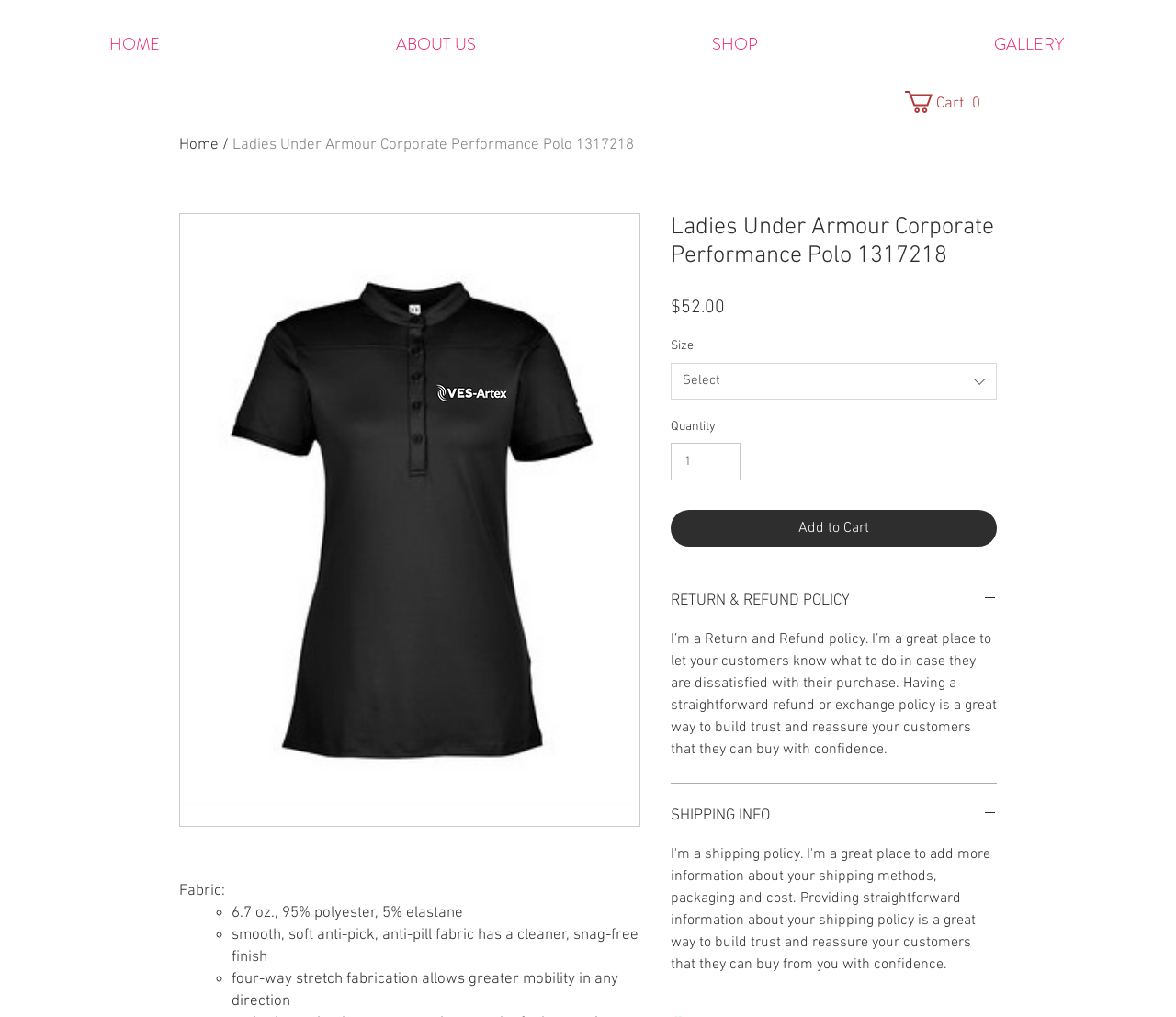What is the purpose of the 'RETURN & REFUND POLICY' button?
Provide a well-explained and detailed answer to the question.

The 'RETURN & REFUND POLICY' button is likely used to provide customers with information about the store's return and refund policies, as indicated by the text that appears when the button is expanded.